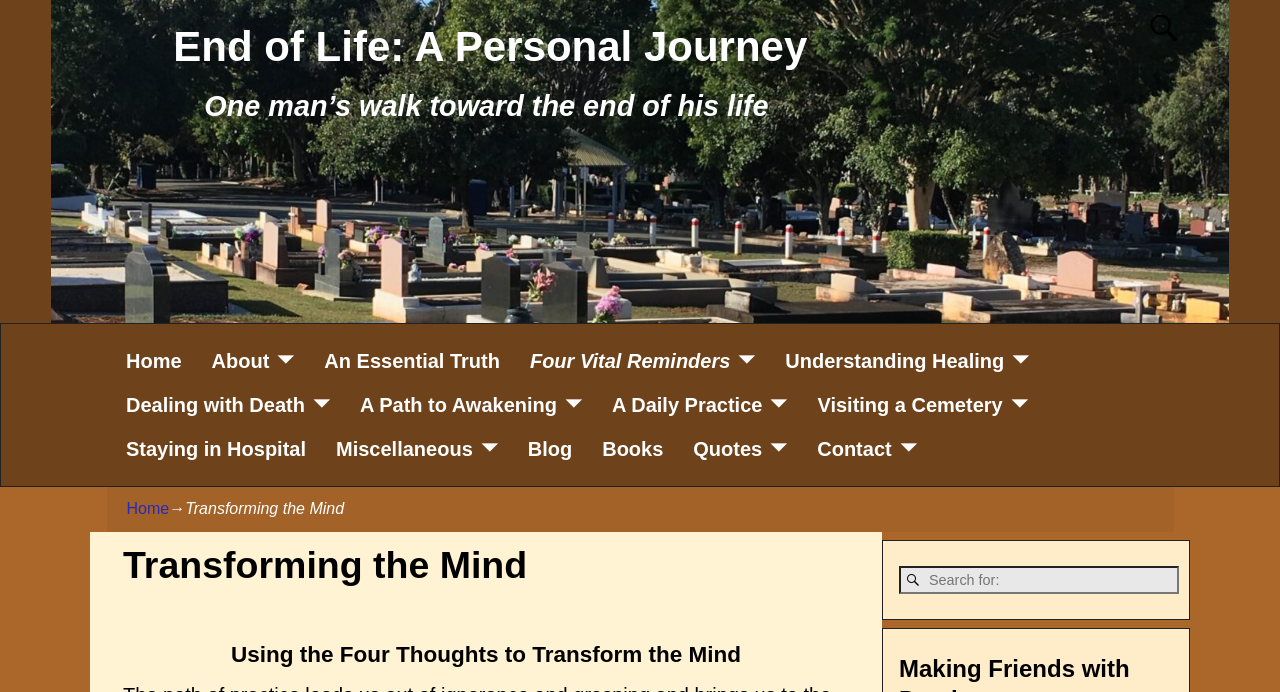Determine the bounding box coordinates for the region that must be clicked to execute the following instruction: "read about an essential truth".

[0.242, 0.489, 0.402, 0.553]